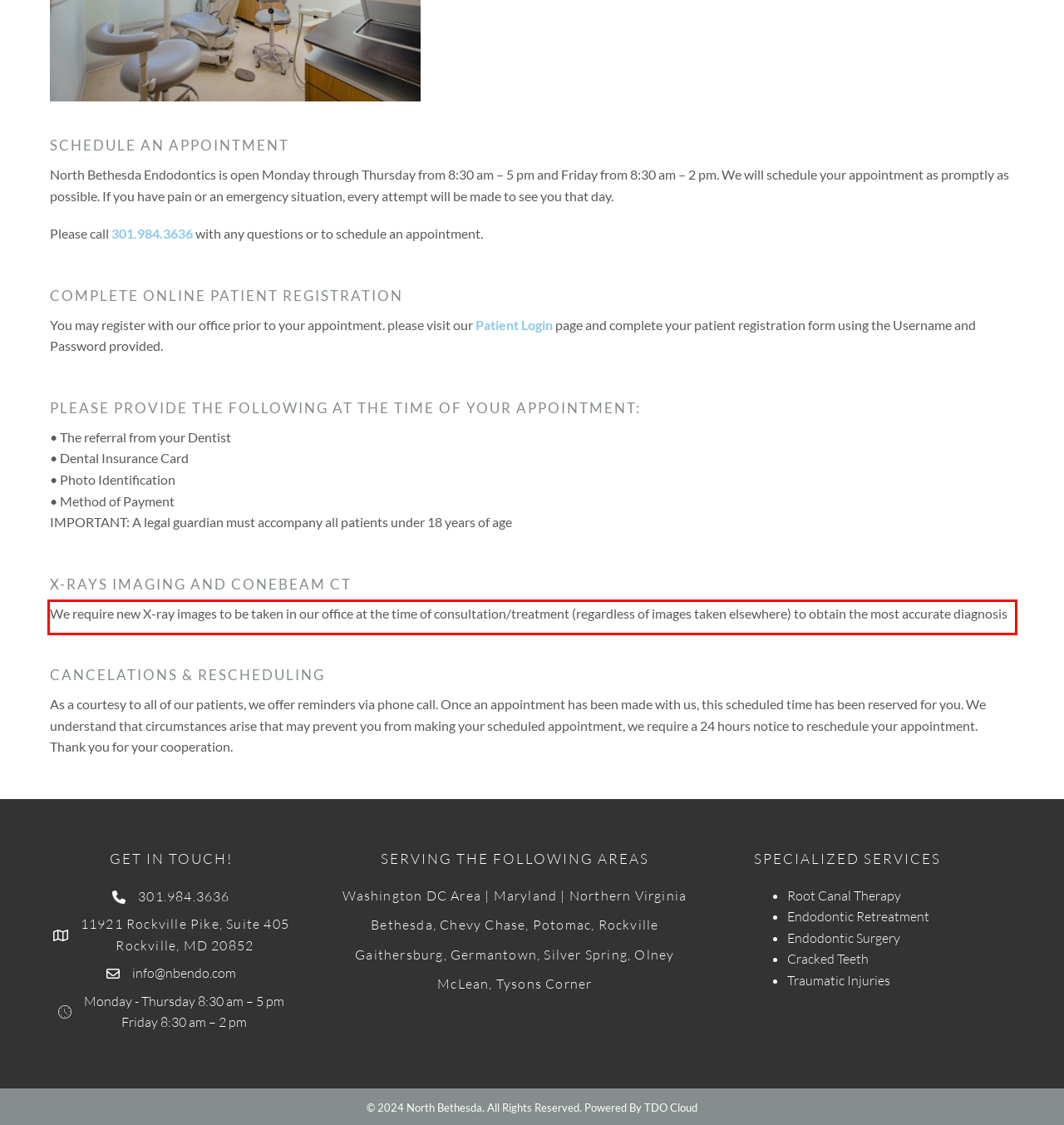Please look at the webpage screenshot and extract the text enclosed by the red bounding box.

We require new X-ray images to be taken in our office at the time of consultation/treatment (regardless of images taken elsewhere) to obtain the most accurate diagnosis